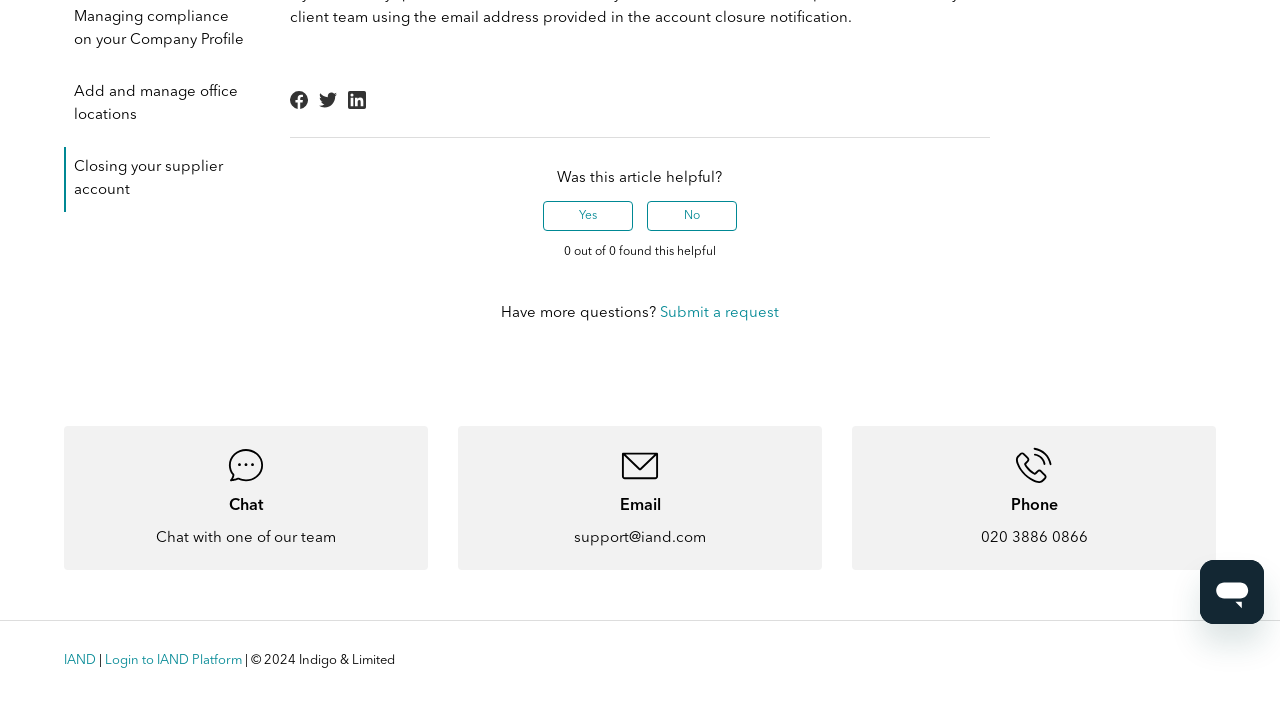Given the webpage screenshot, identify the bounding box of the UI element that matches this description: "Submit a request".

[0.516, 0.437, 0.609, 0.459]